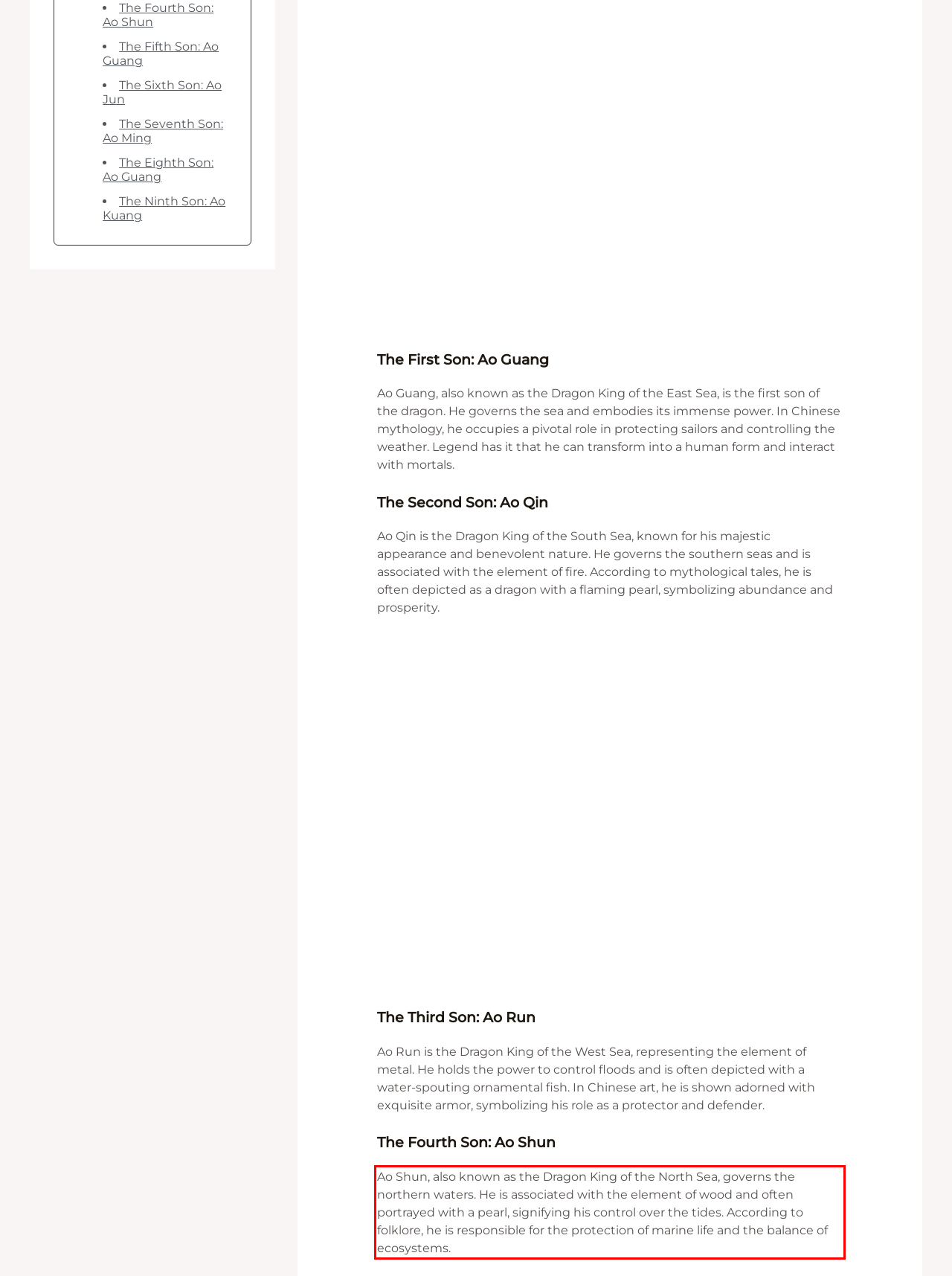Identify and transcribe the text content enclosed by the red bounding box in the given screenshot.

Ao Shun, also known as the Dragon King of the North Sea, governs the northern waters. He is associated with the element of wood and often portrayed with a pearl, signifying his control over the tides. According to folklore, he is responsible for the protection of marine life and the balance of ecosystems.